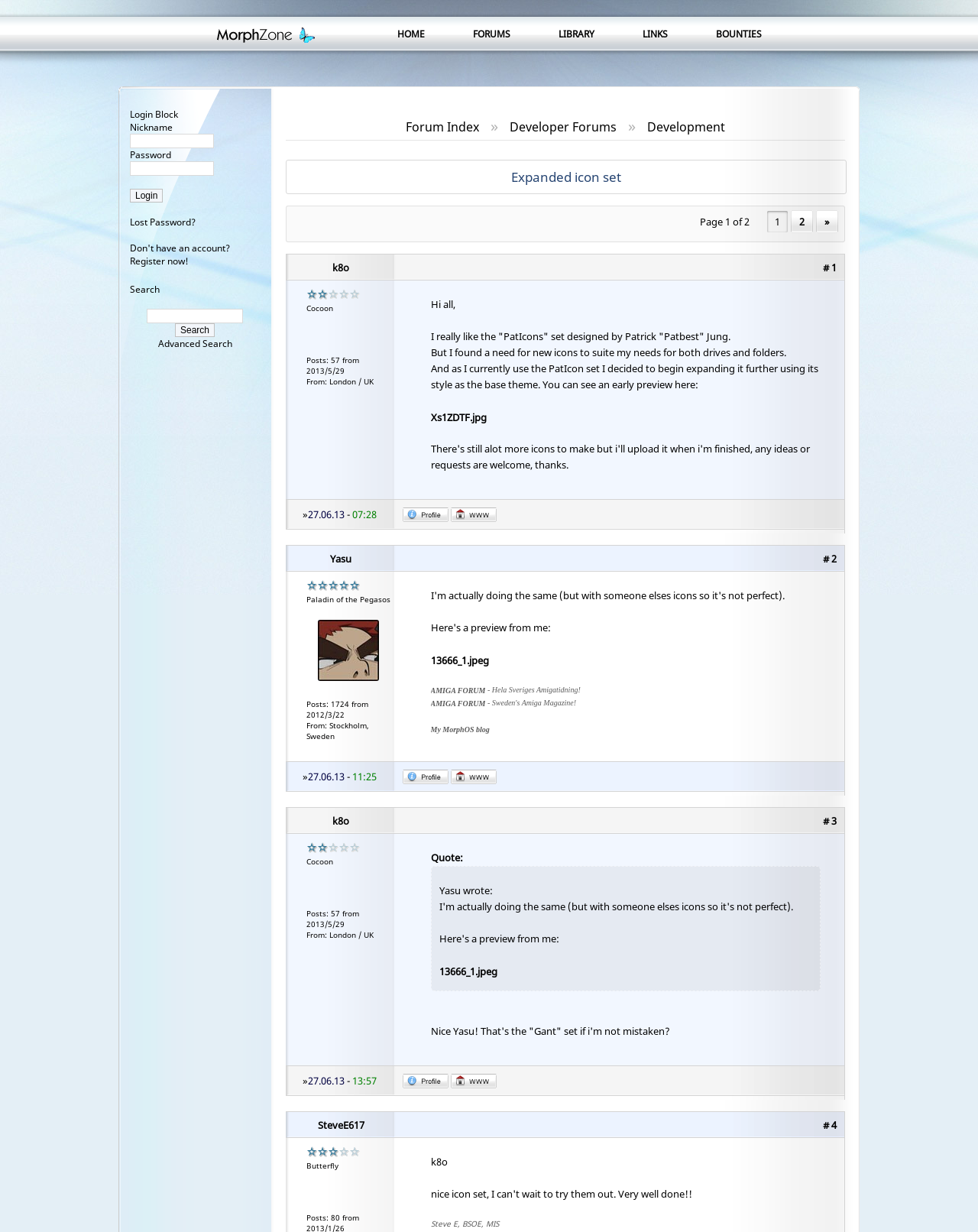Determine the bounding box coordinates of the clickable region to follow the instruction: "Search for something".

[0.15, 0.251, 0.248, 0.262]